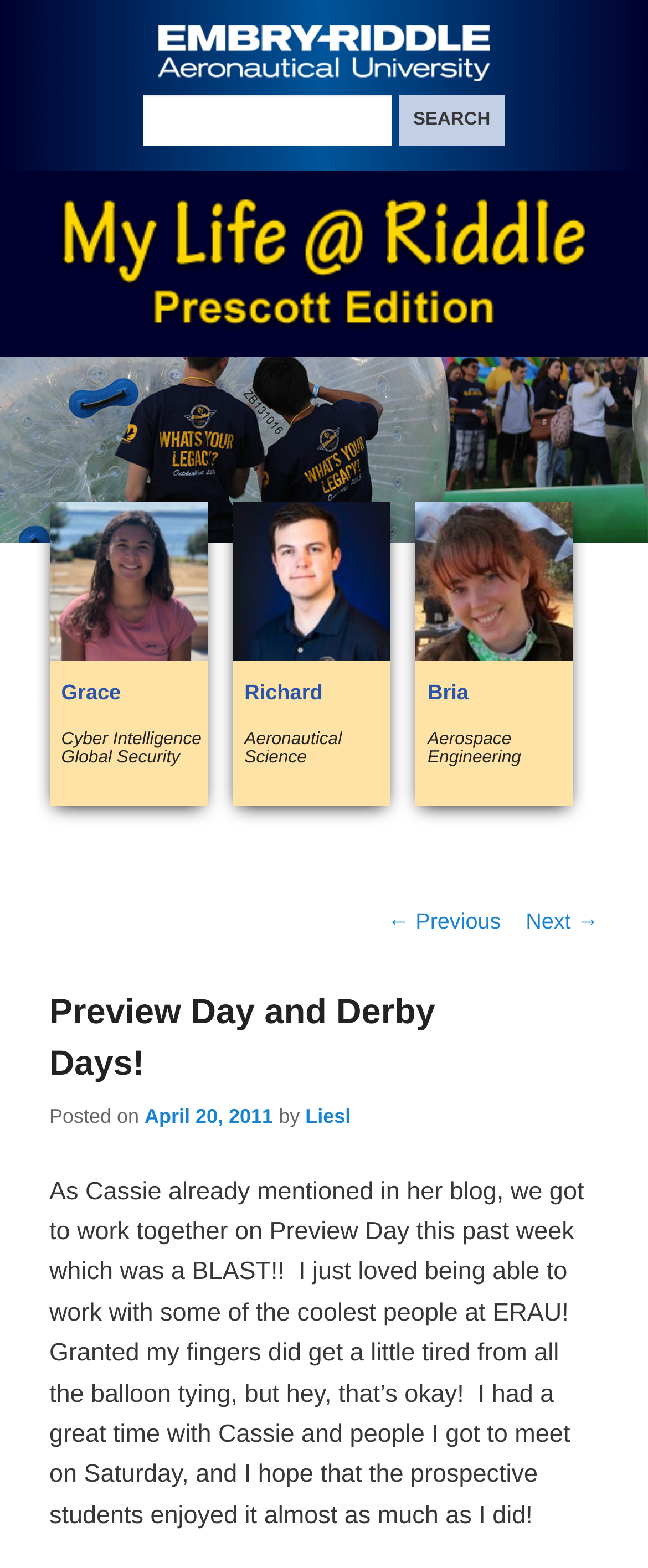How many blog posts are shown on this page?
Analyze the image and deliver a detailed answer to the question.

I counted the number of blog post sections on the webpage, and there is only one section with a heading 'Preview Day and Derby Days!' and a corresponding article content.